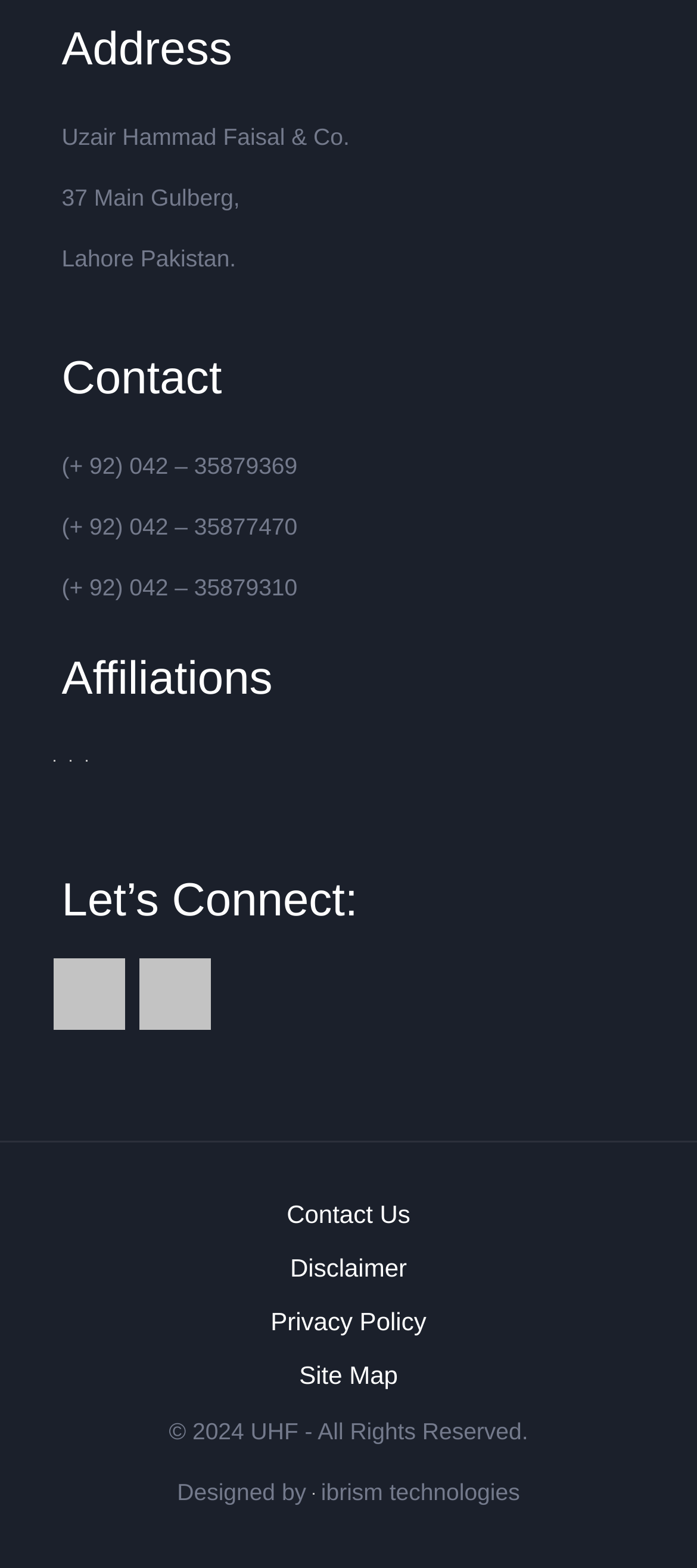Please locate the bounding box coordinates of the region I need to click to follow this instruction: "Visit the Facebook page".

[0.076, 0.621, 0.178, 0.644]